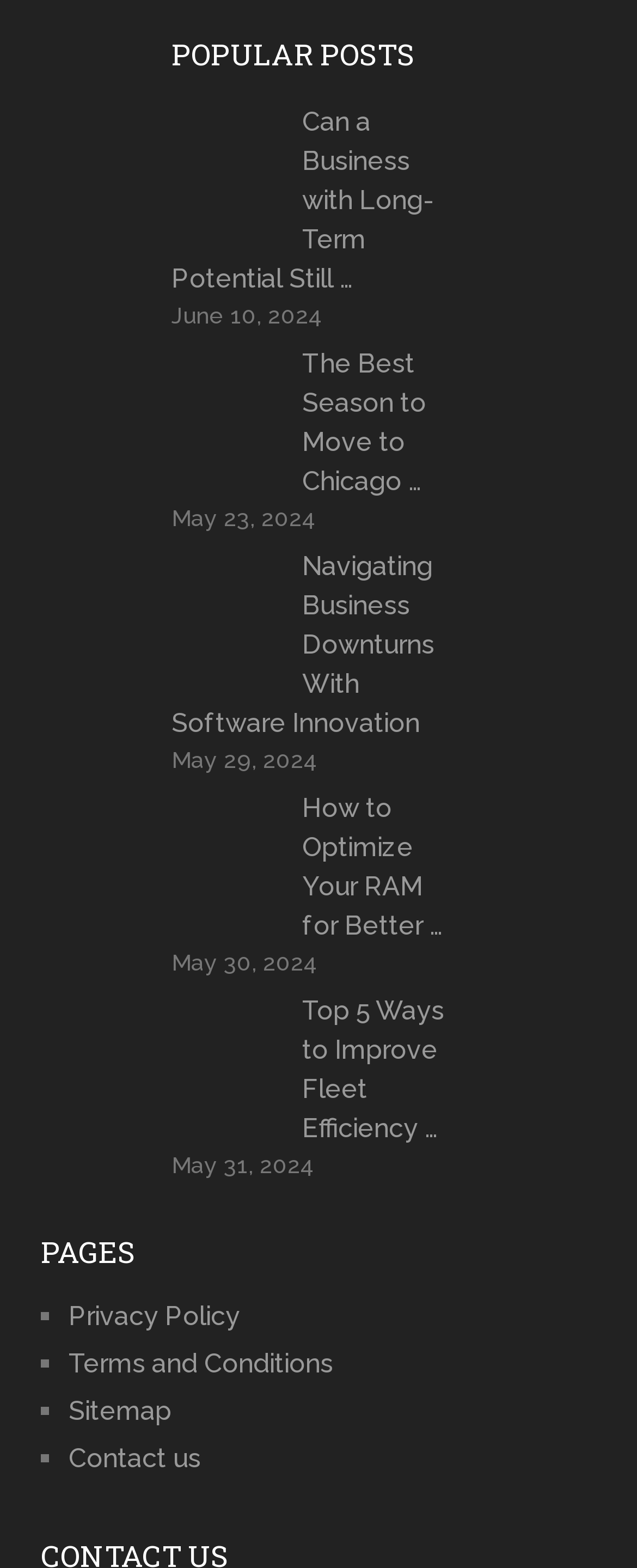What is the date of the second popular post?
Answer briefly with a single word or phrase based on the image.

May 23, 2024